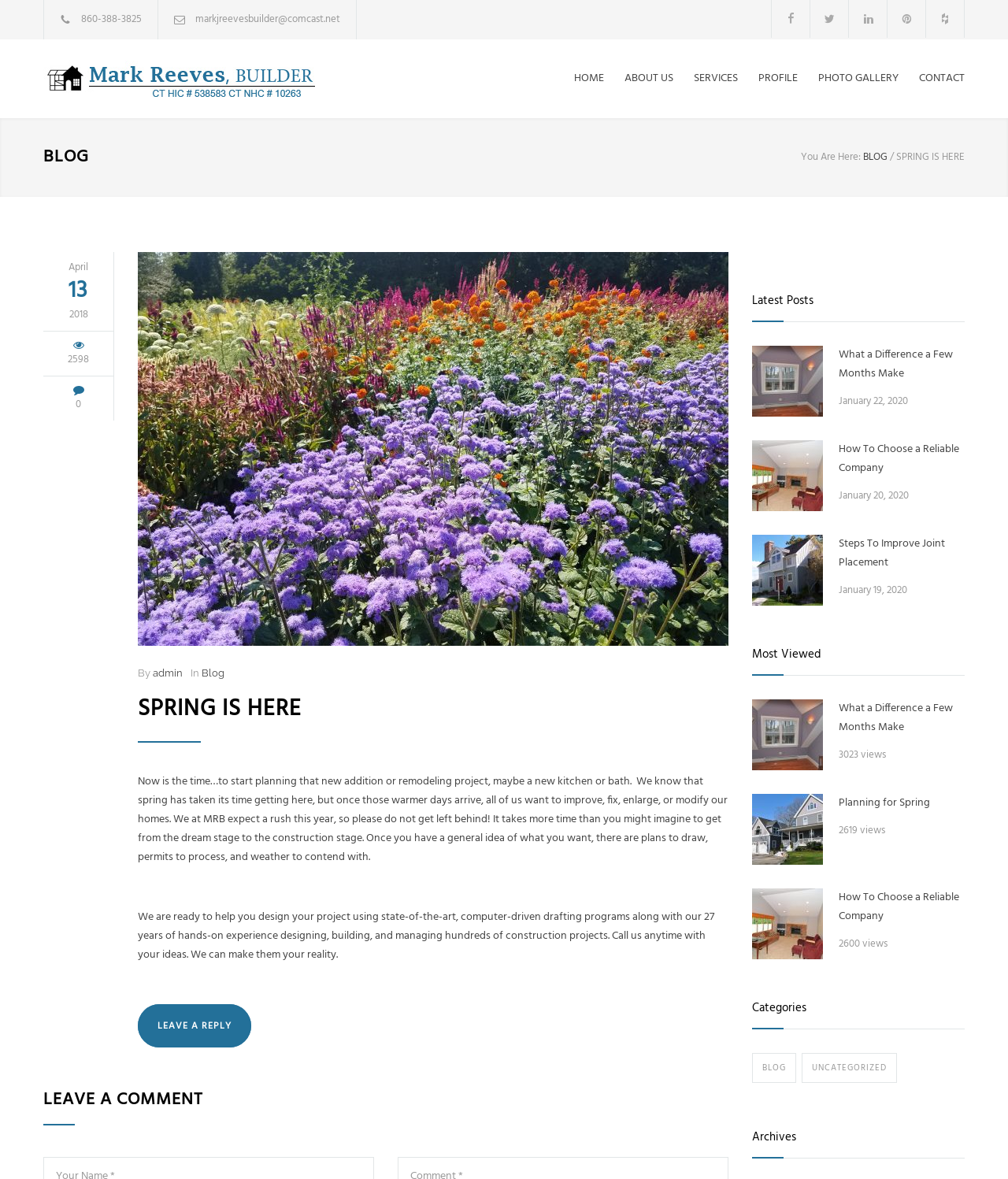Predict the bounding box coordinates of the UI element that matches this description: "LEAVE A REPLY". The coordinates should be in the format [left, top, right, bottom] with each value between 0 and 1.

[0.137, 0.852, 0.249, 0.888]